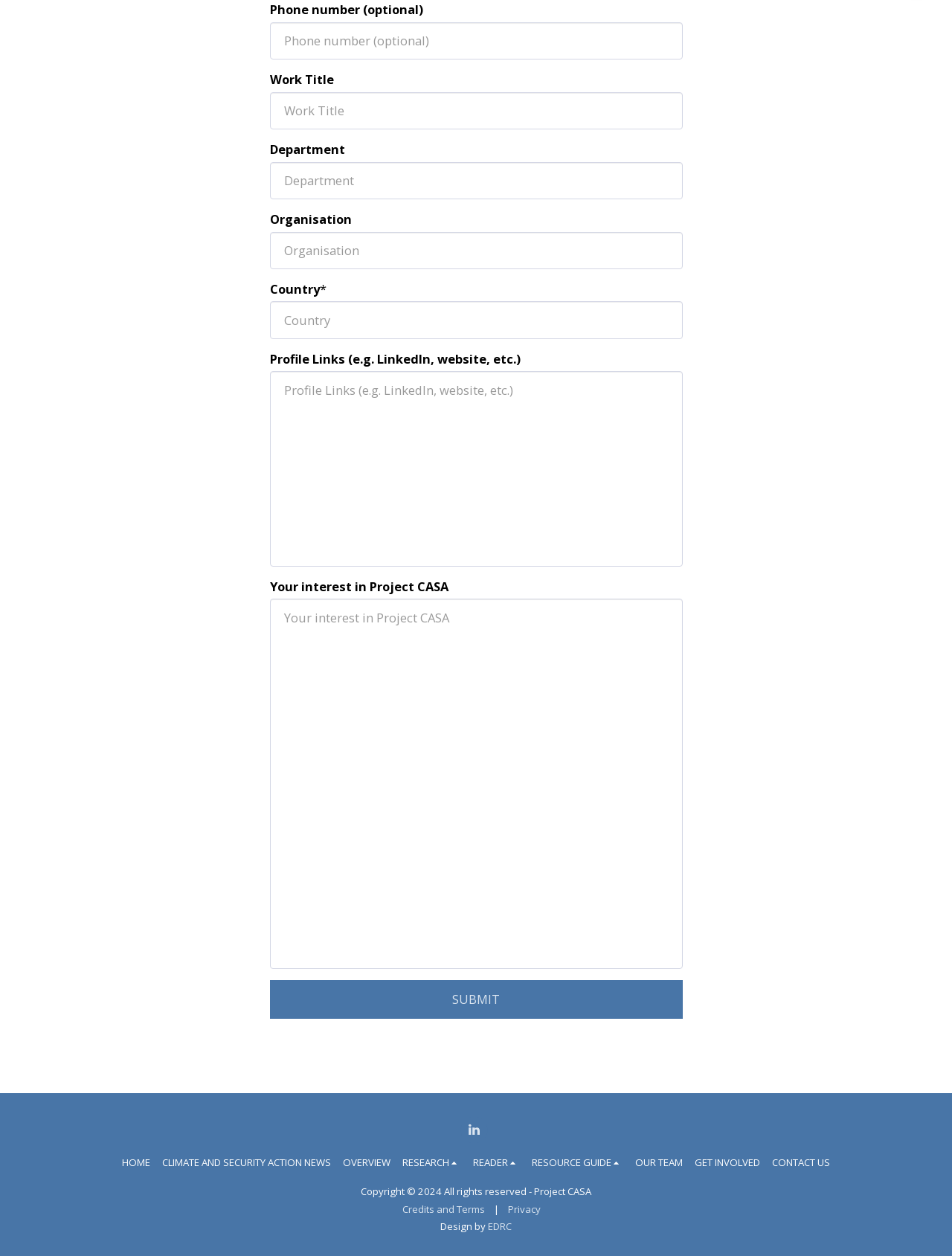Based on the provided description, "OUR TEAM", find the bounding box of the corresponding UI element in the screenshot.

[0.667, 0.919, 0.717, 0.931]